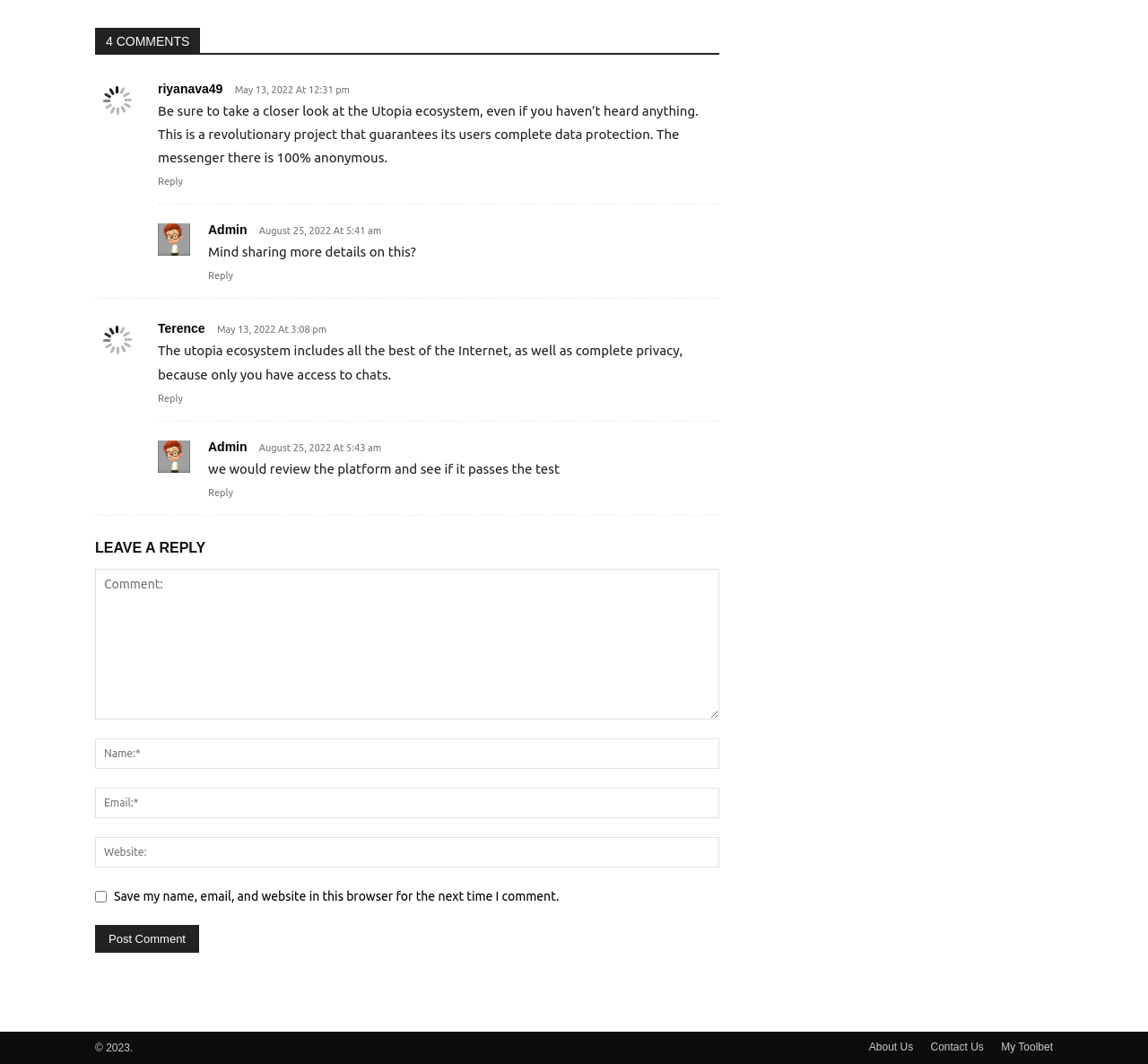Please give a succinct answer to the question in one word or phrase:
How many links are there in the footer?

3